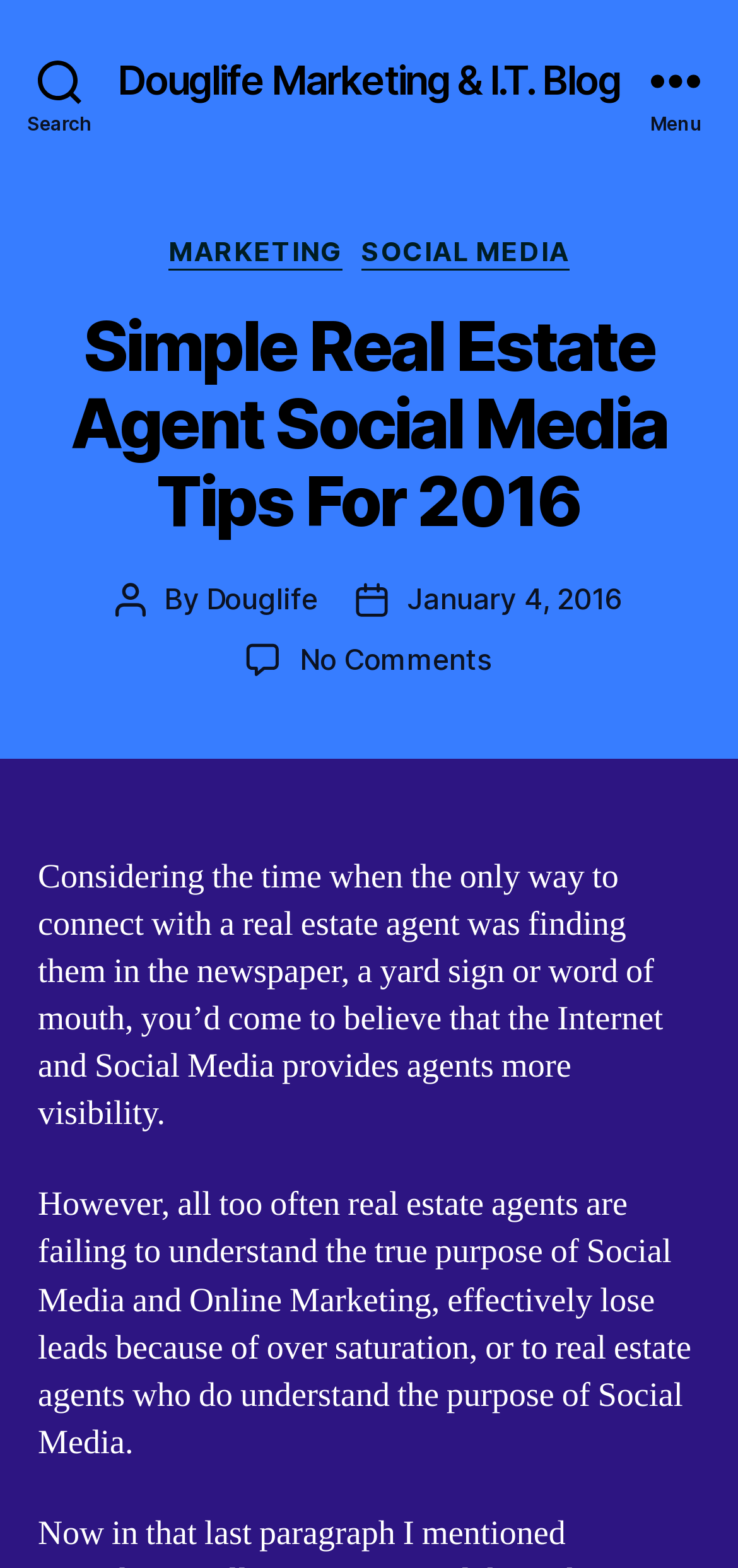Pinpoint the bounding box coordinates of the element you need to click to execute the following instruction: "View SOCIAL MEDIA category". The bounding box should be represented by four float numbers between 0 and 1, in the format [left, top, right, bottom].

[0.489, 0.15, 0.772, 0.172]